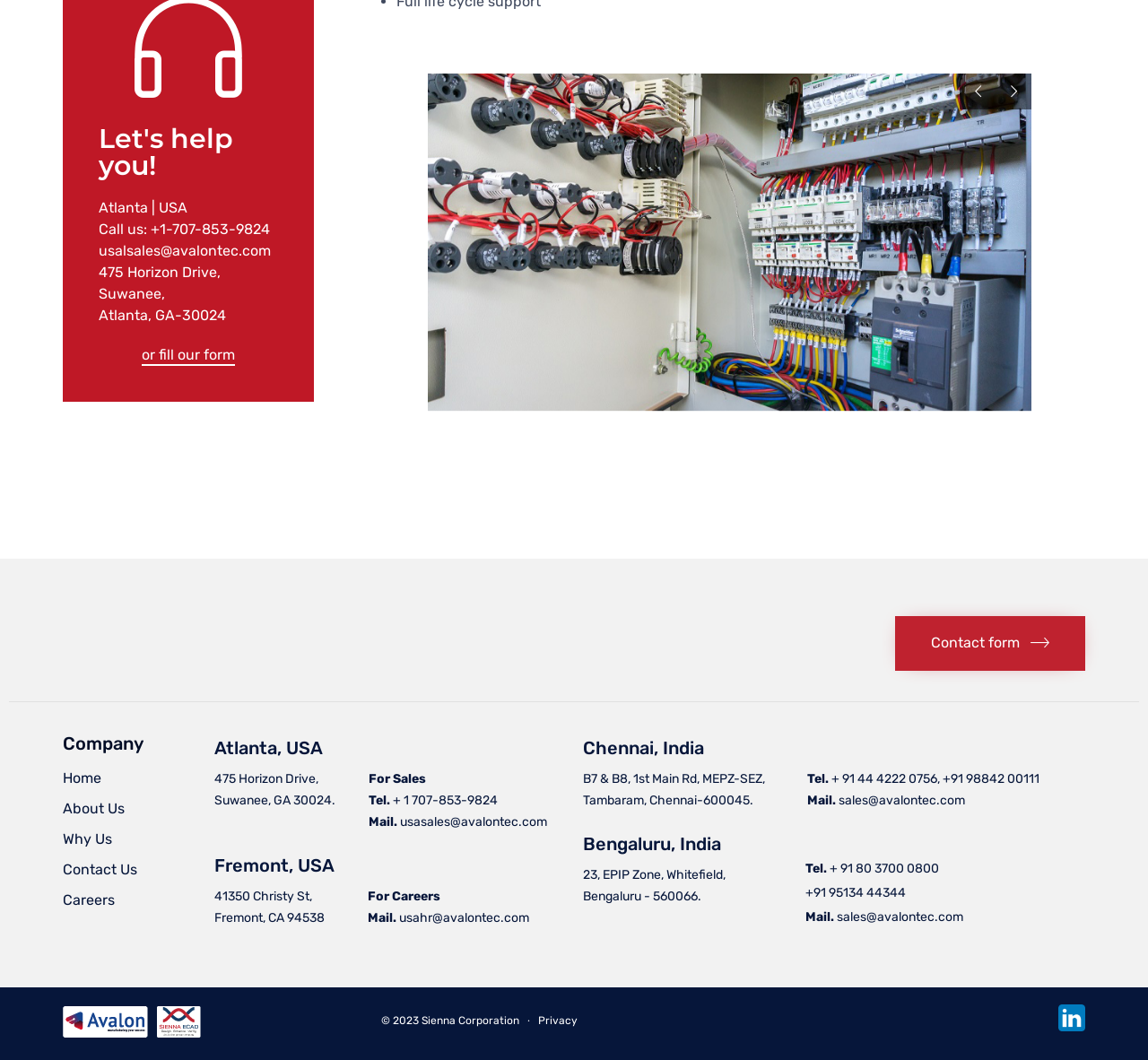Show the bounding box coordinates of the region that should be clicked to follow the instruction: "Click the 'About Us' link."

[0.055, 0.748, 0.179, 0.777]